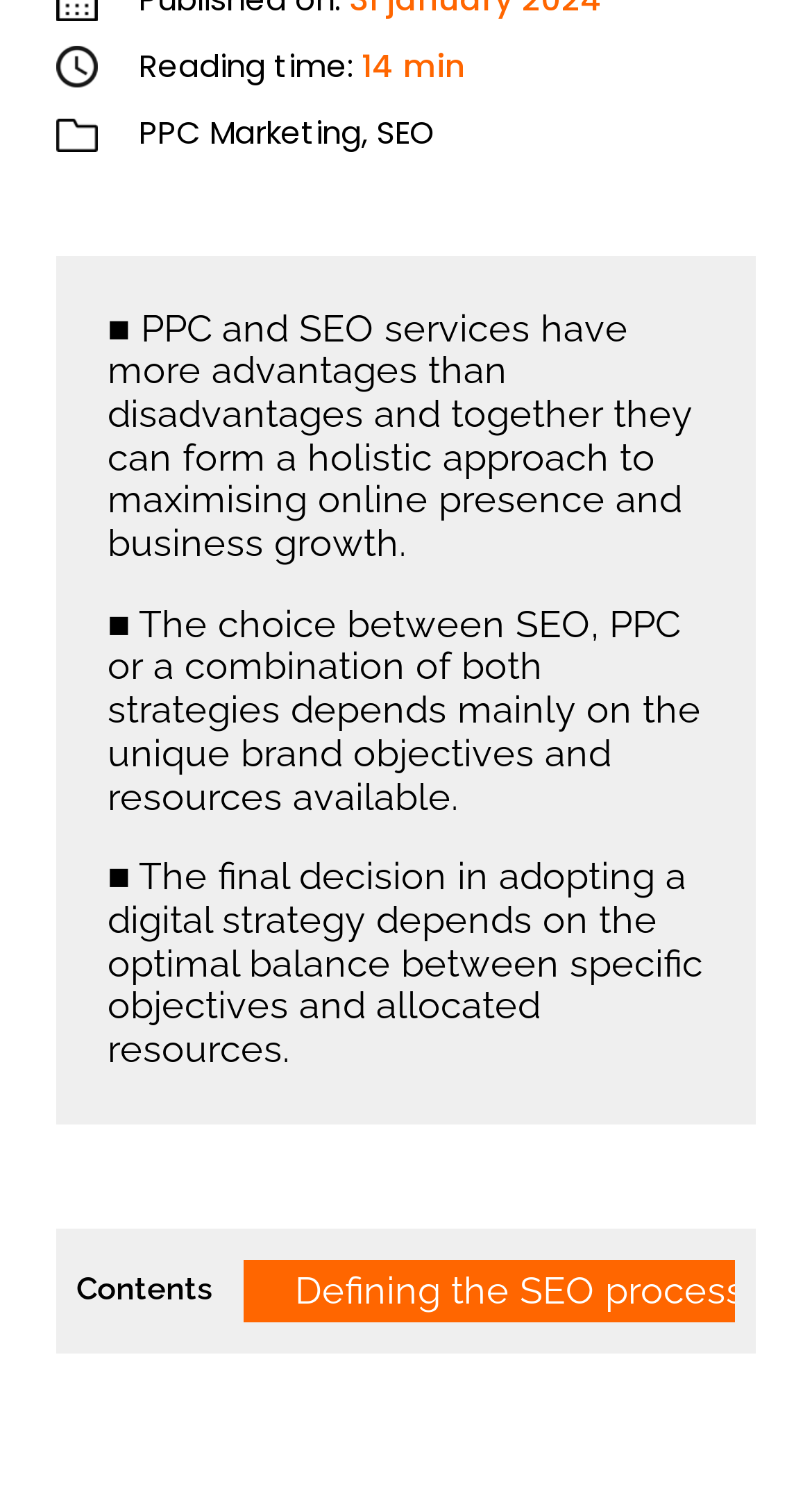Find the bounding box coordinates of the UI element according to this description: "Defining the SEO process".

[0.299, 0.844, 0.981, 0.887]